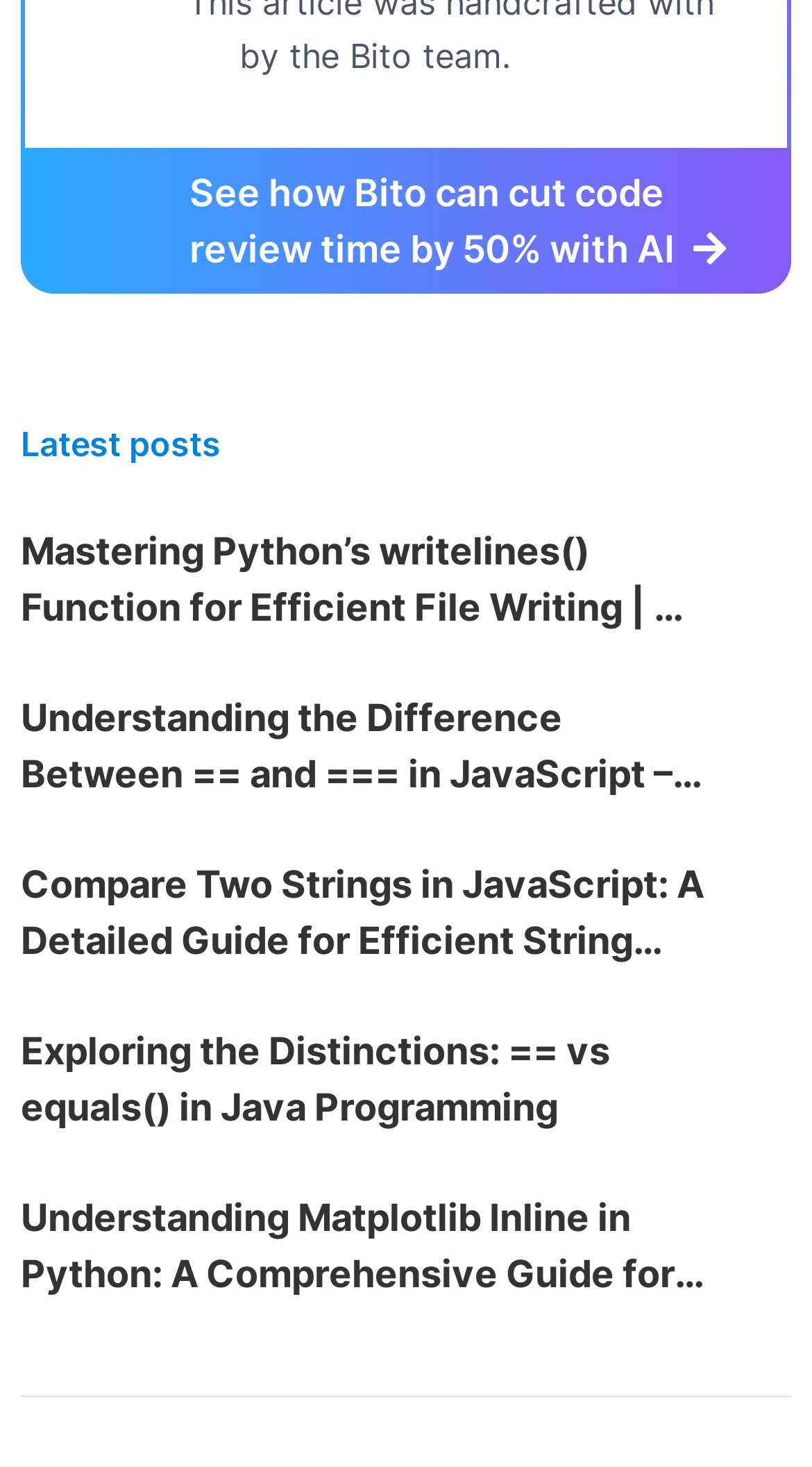Observe the image and answer the following question in detail: What is the common theme among the posts listed?

All the posts listed on the webpage are comprehensive guides or tutorials related to programming, including Python, JavaScript, and Java, which suggests that the common theme among the posts is programming guides.